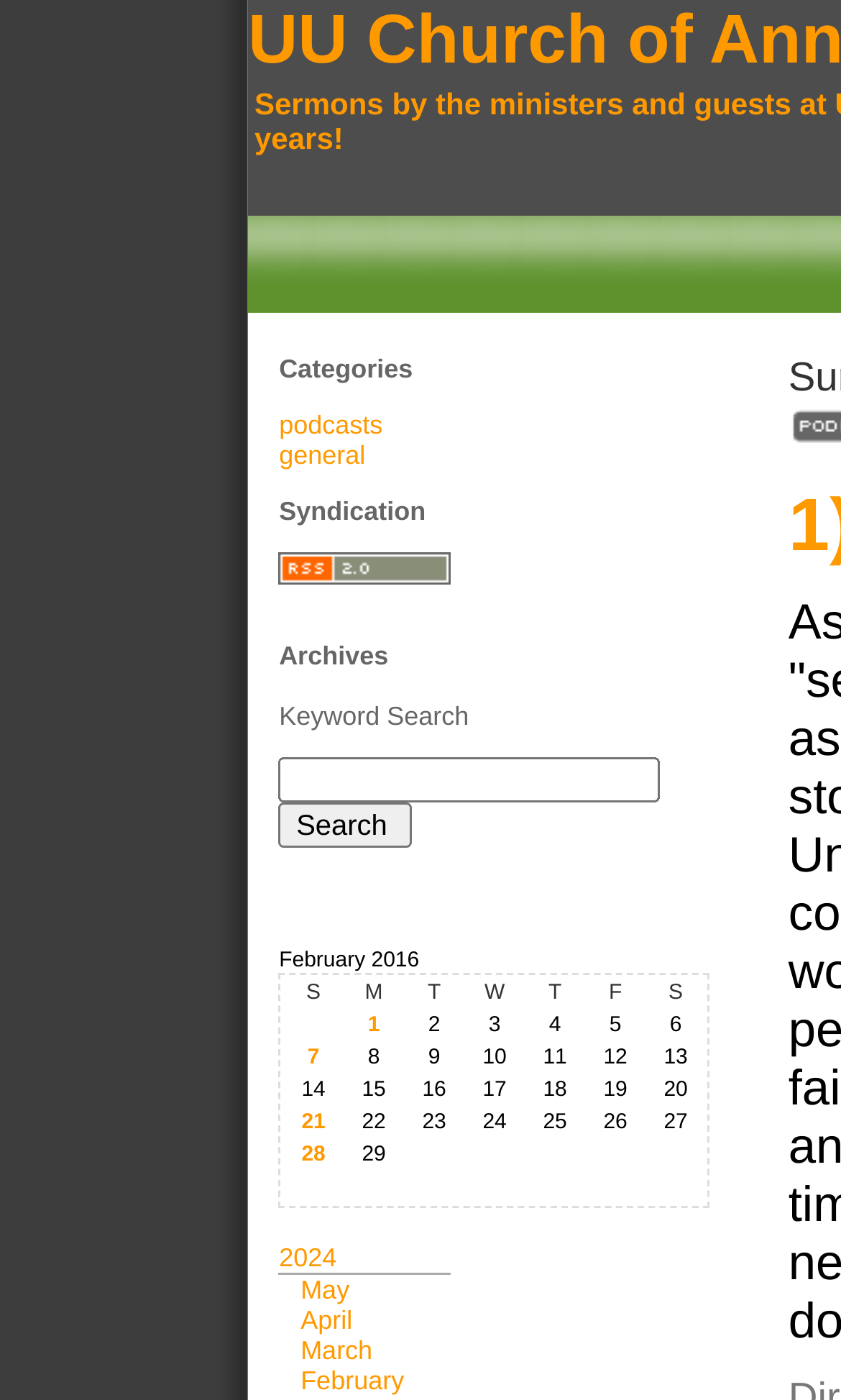Can you find the bounding box coordinates for the element to click on to achieve the instruction: "Enter text in the search box"?

[0.332, 0.541, 0.786, 0.573]